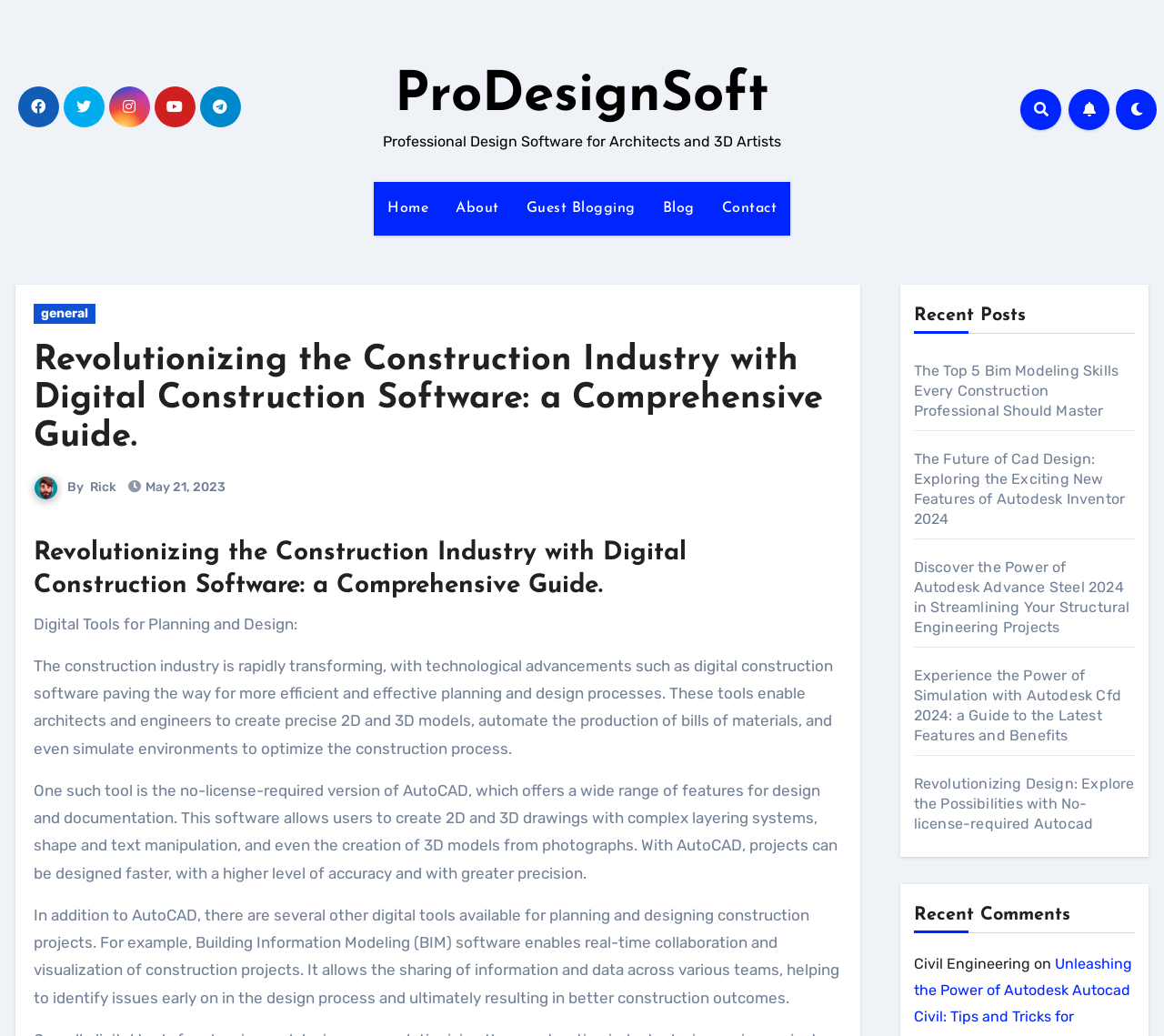Write an extensive caption that covers every aspect of the webpage.

This webpage is about digital construction software and its impact on the construction industry. At the top left corner, there are several social media links, including Facebook, Twitter, and LinkedIn, represented by their respective icons. Next to these icons is the website's logo, "ProDesignSoft", and a tagline "Professional Design Software for Architects and 3D Artists".

Below the logo, there is a navigation menu with links to "Home", "About", "Guest Blogging", "Blog", and "Contact". The main content of the webpage is divided into two sections. The left section has a heading "Revolutionizing the Construction Industry with Digital Construction Software: a Comprehensive Guide" and a subheading "Digital Tools for Planning and Design". This section provides an overview of how digital construction software is transforming the construction industry, enabling architects and engineers to create precise 2D and 3D models, automate the production of bills of materials, and simulate environments to optimize the construction process.

The section also highlights the benefits of using specific software, such as AutoCAD, which offers a wide range of features for design and documentation, and Building Information Modeling (BIM) software, which enables real-time collaboration and visualization of construction projects.

On the right side of the webpage, there are two sections: "Recent Posts" and "Recent Comments". The "Recent Posts" section lists five articles related to digital construction software, including "The Top 5 Bim Modeling Skills Every Construction Professional Should Master" and "Revolutionizing Design: Explore the Possibilities with No-license-required Autocad". The "Recent Comments" section shows a single comment from "Civil Engineering" on an unspecified article.